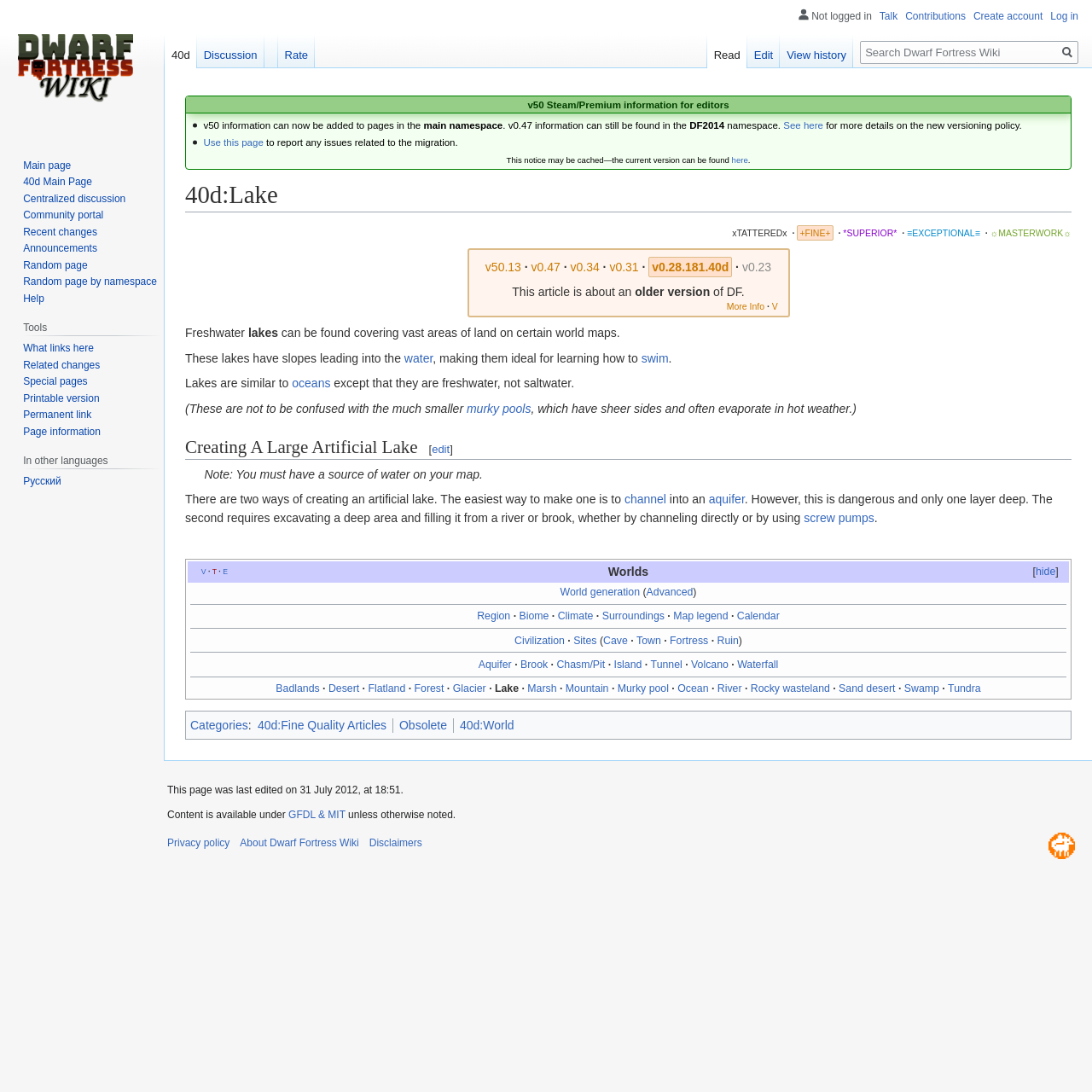What can be found on certain world maps?
Can you provide a detailed and comprehensive answer to the question?

The webpage mentions that freshwater lakes can be found covering vast areas of land on certain world maps, which suggests that they are a common feature on some maps.